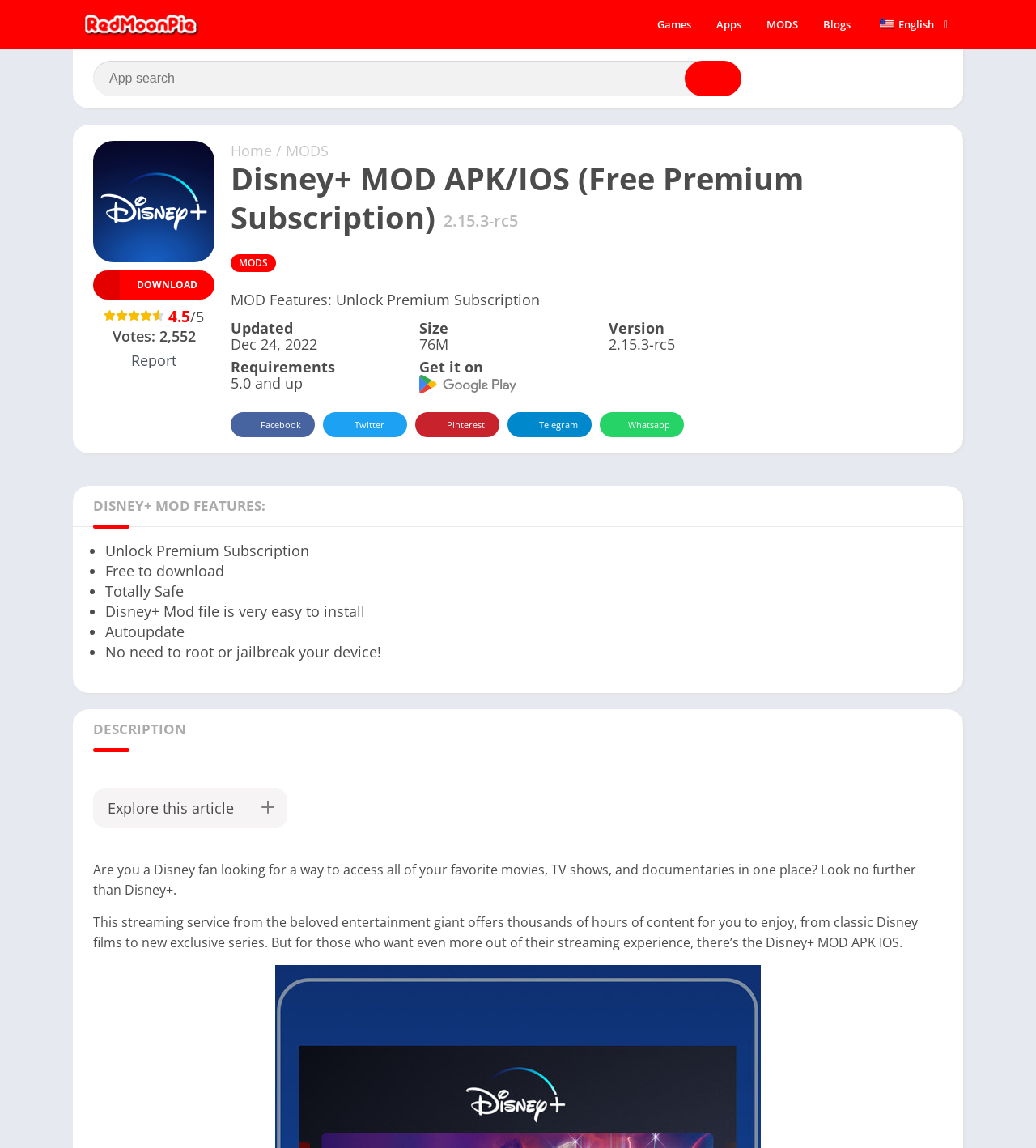Look at the image and answer the question in detail:
What is the name of the website?

I determined the answer by looking at the top-left corner of the webpage, where I found a link with the text 'RedMoonPie', which is likely the name of the website.